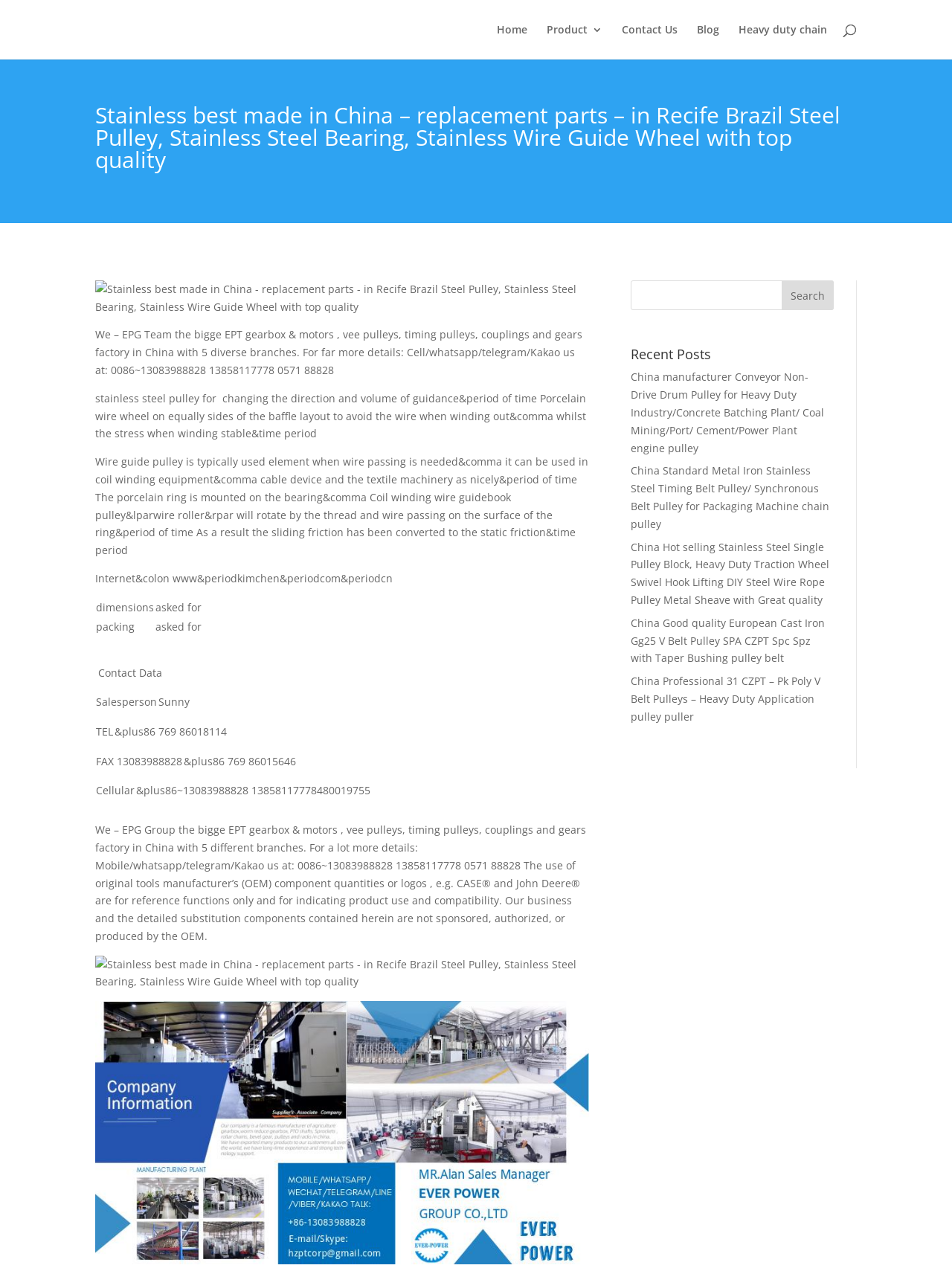Identify the bounding box coordinates of the section to be clicked to complete the task described by the following instruction: "go to homepage". The coordinates should be four float numbers between 0 and 1, formatted as [left, top, right, bottom].

None